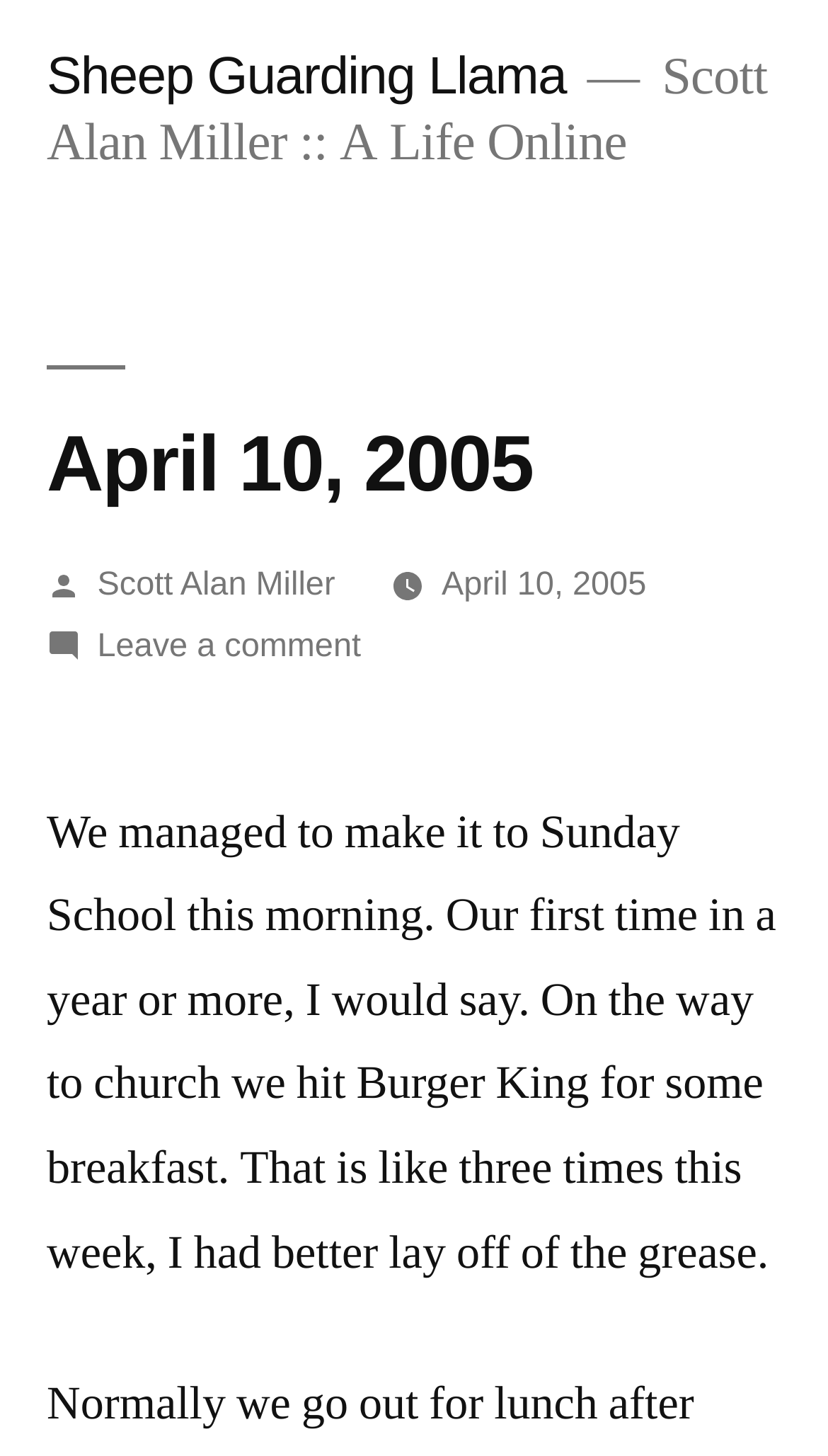Ascertain the bounding box coordinates for the UI element detailed here: "April 10, 2005". The coordinates should be provided as [left, top, right, bottom] with each value being a float between 0 and 1.

[0.533, 0.39, 0.781, 0.415]